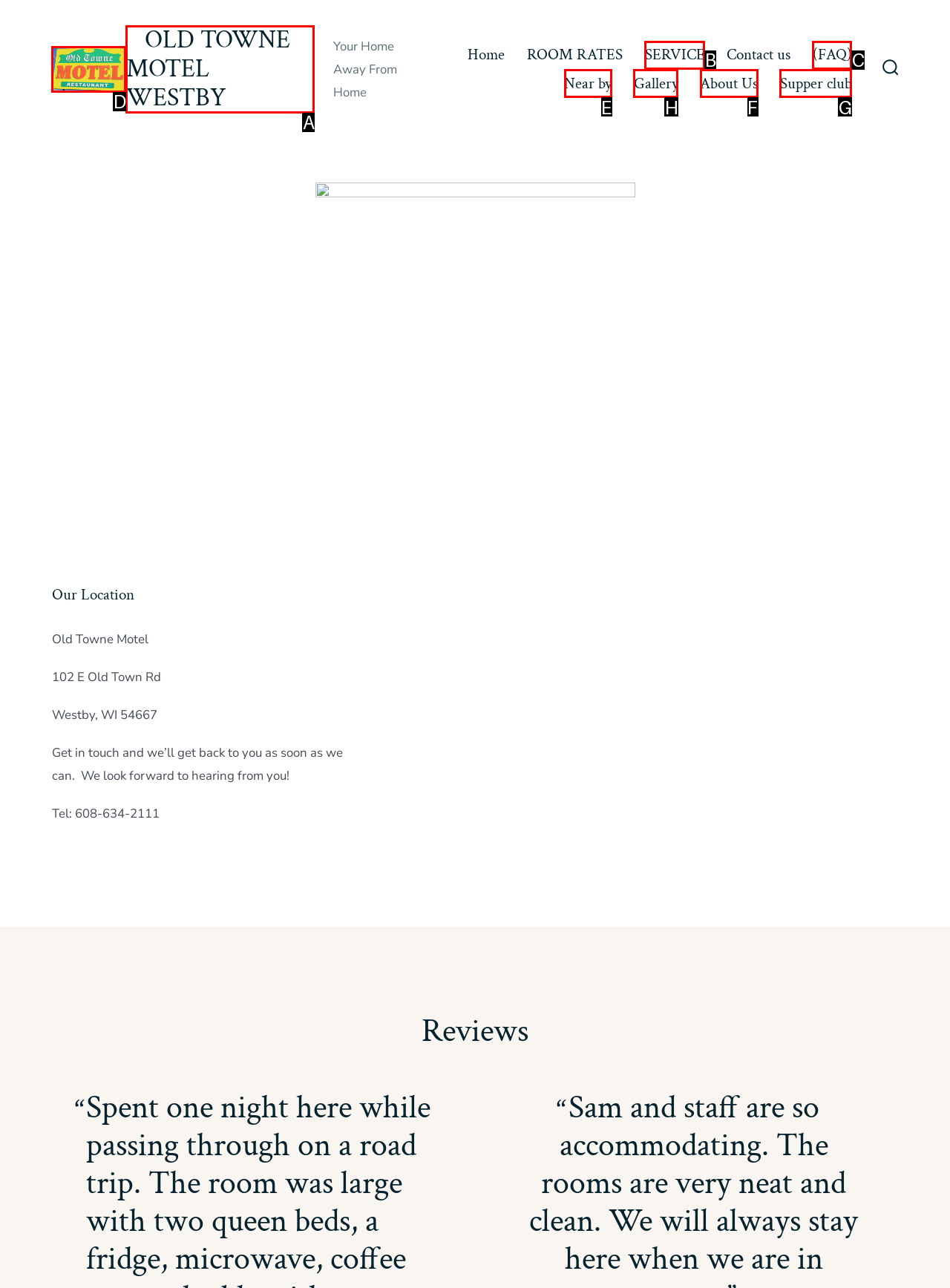Determine the correct UI element to click for this instruction: View the Gallery. Respond with the letter of the chosen element.

H